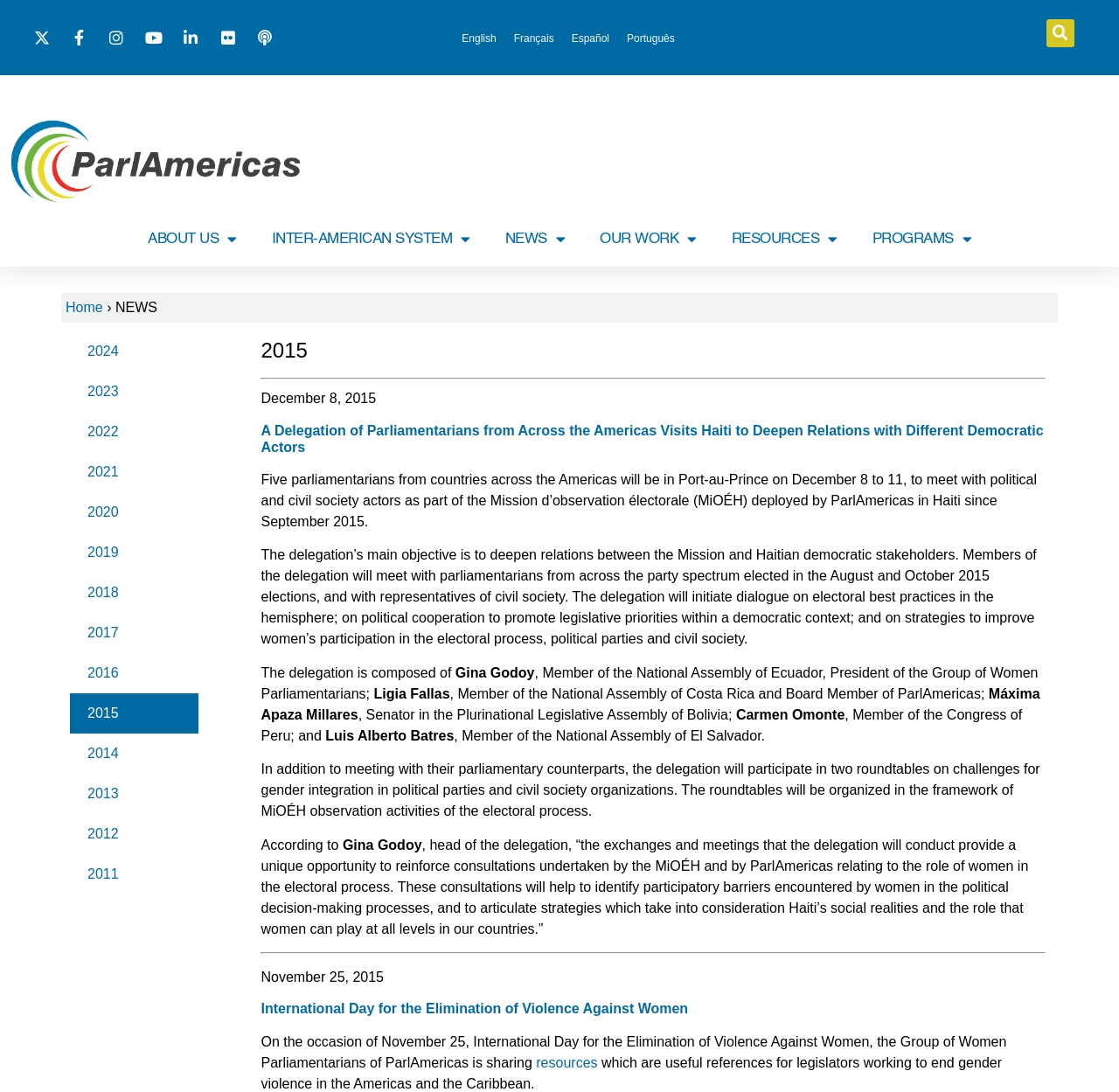Please provide a brief answer to the following inquiry using a single word or phrase:
What is the significance of November 25?

International Day for the Elimination of Violence Against Women